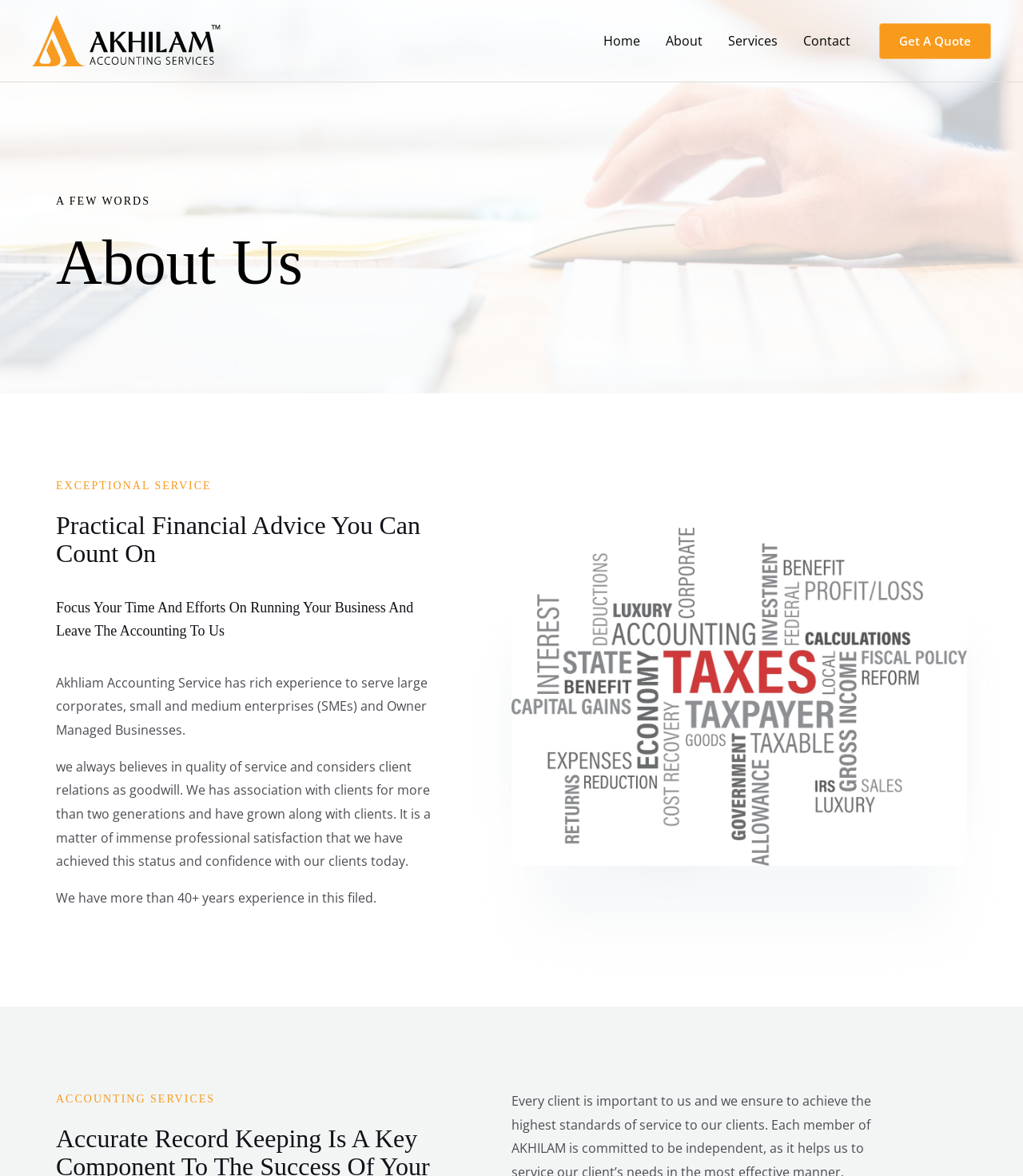Use a single word or phrase to answer this question: 
What type of service does Akhilam Accounting provide?

Accounting service